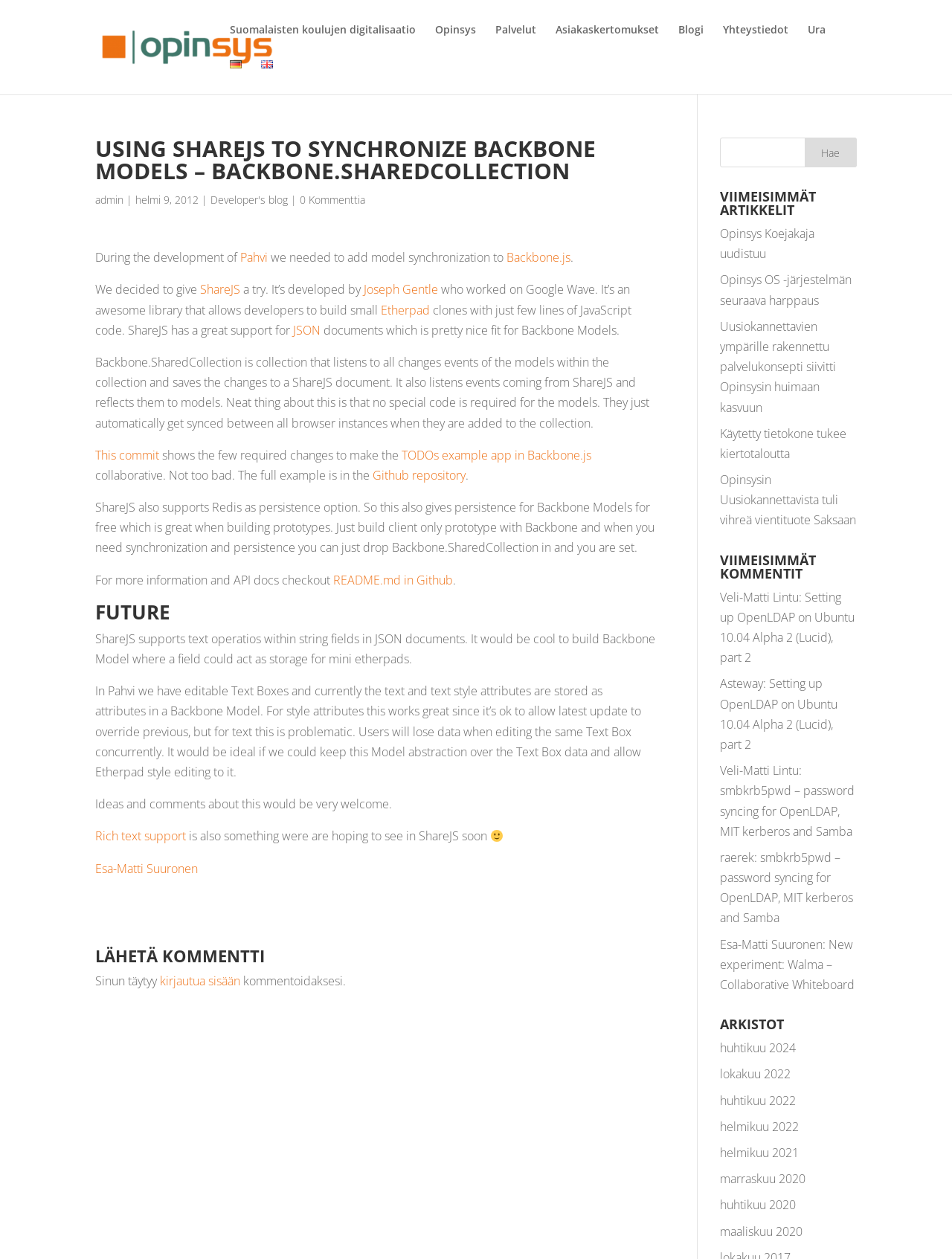What is the name of the blog?
Based on the image, please offer an in-depth response to the question.

I found the answer by looking at the link with the text 'Developer's blog' which is located below the heading 'USING SHAREJS TO SYNCHRONIZE BACKBONE MODELS – BACKBONE.SHAREDCOLLECTION'.